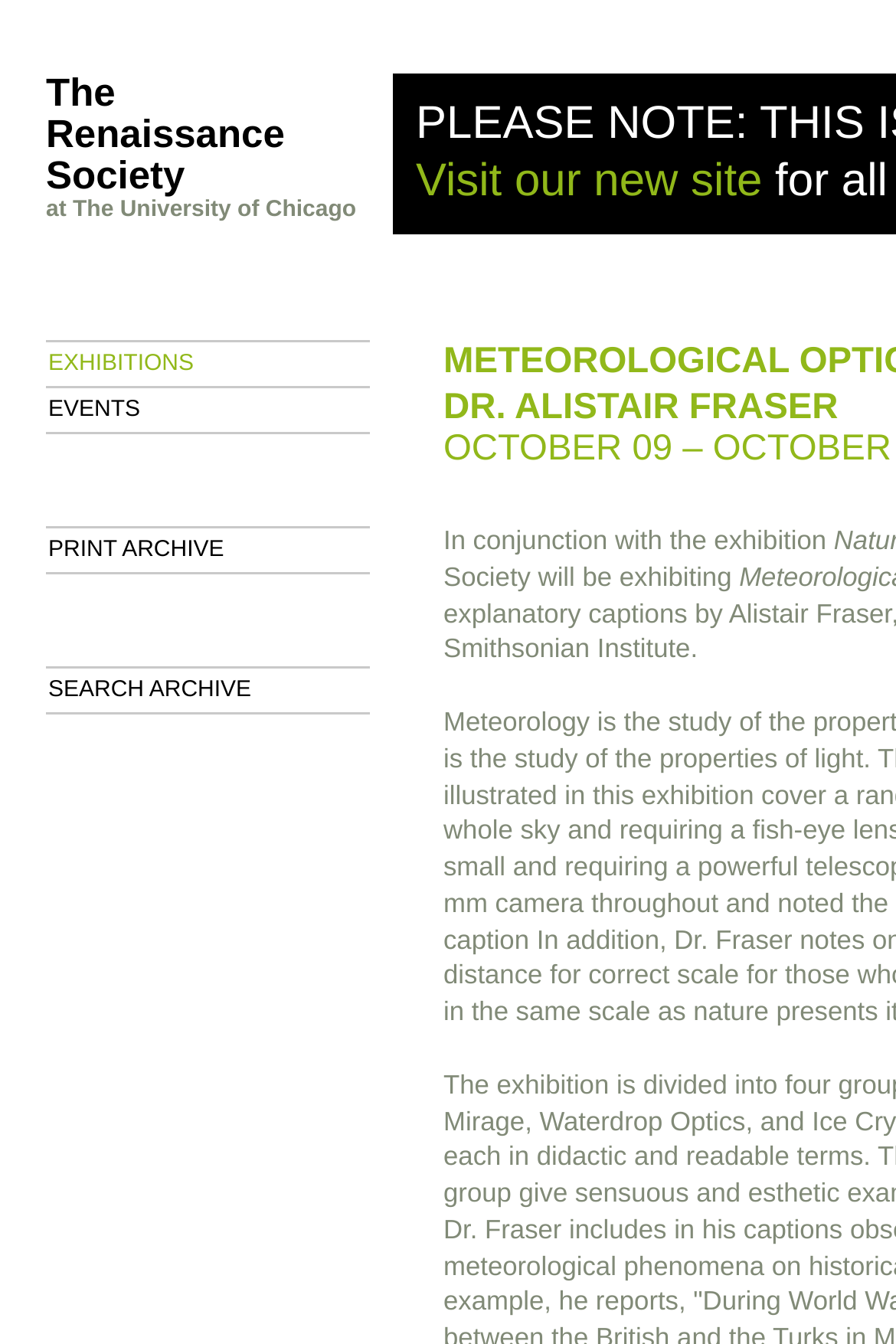Given the description of a UI element: "at The University of Chicago", identify the bounding box coordinates of the matching element in the webpage screenshot.

[0.051, 0.147, 0.413, 0.168]